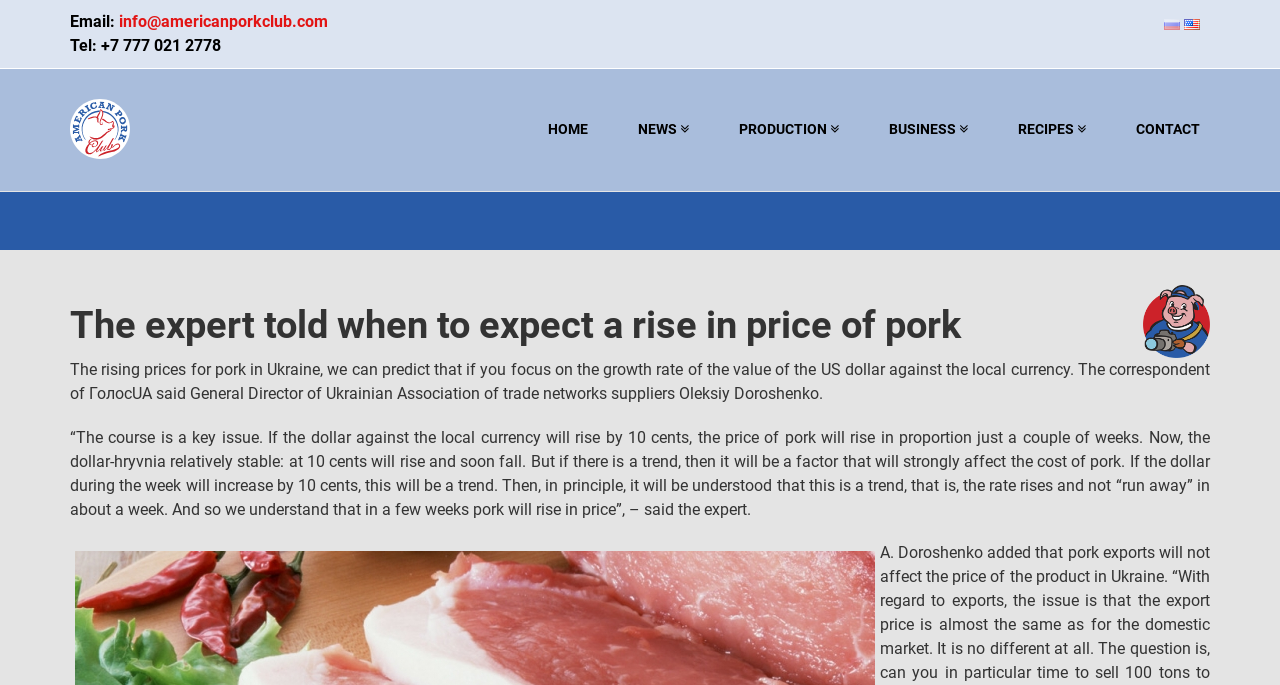What is the factor that affects the price of pork?
Look at the webpage screenshot and answer the question with a detailed explanation.

I found the factor that affects the price of pork by reading the article, which explains that the growth rate of the value of the US dollar against the local currency is a key issue that affects the price of pork.